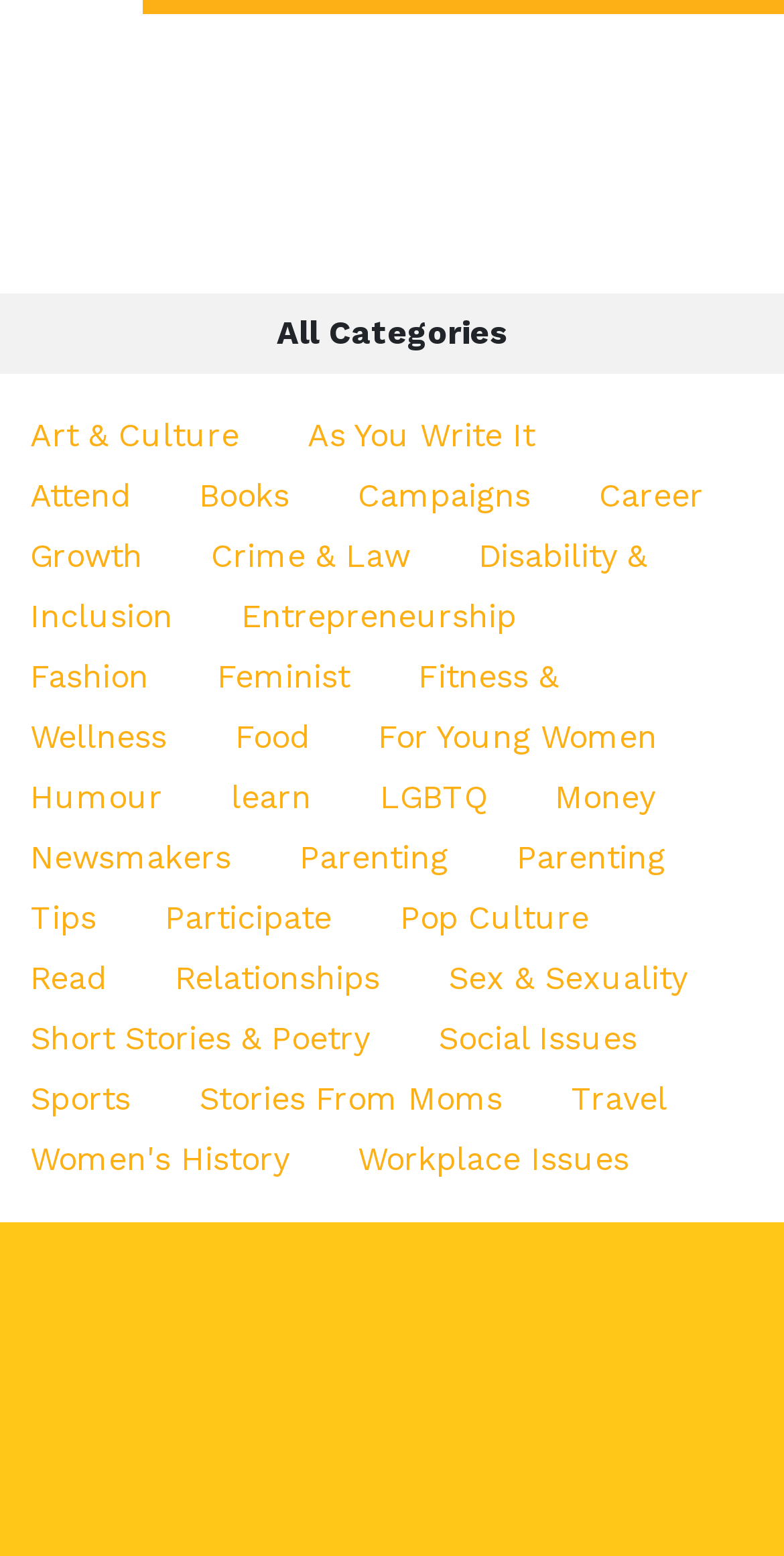Please specify the bounding box coordinates in the format (top-left x, top-left y, bottom-right x, bottom-right y), with values ranging from 0 to 1. Identify the bounding box for the UI component described as follows: Social Issues

[0.559, 0.656, 0.89, 0.68]